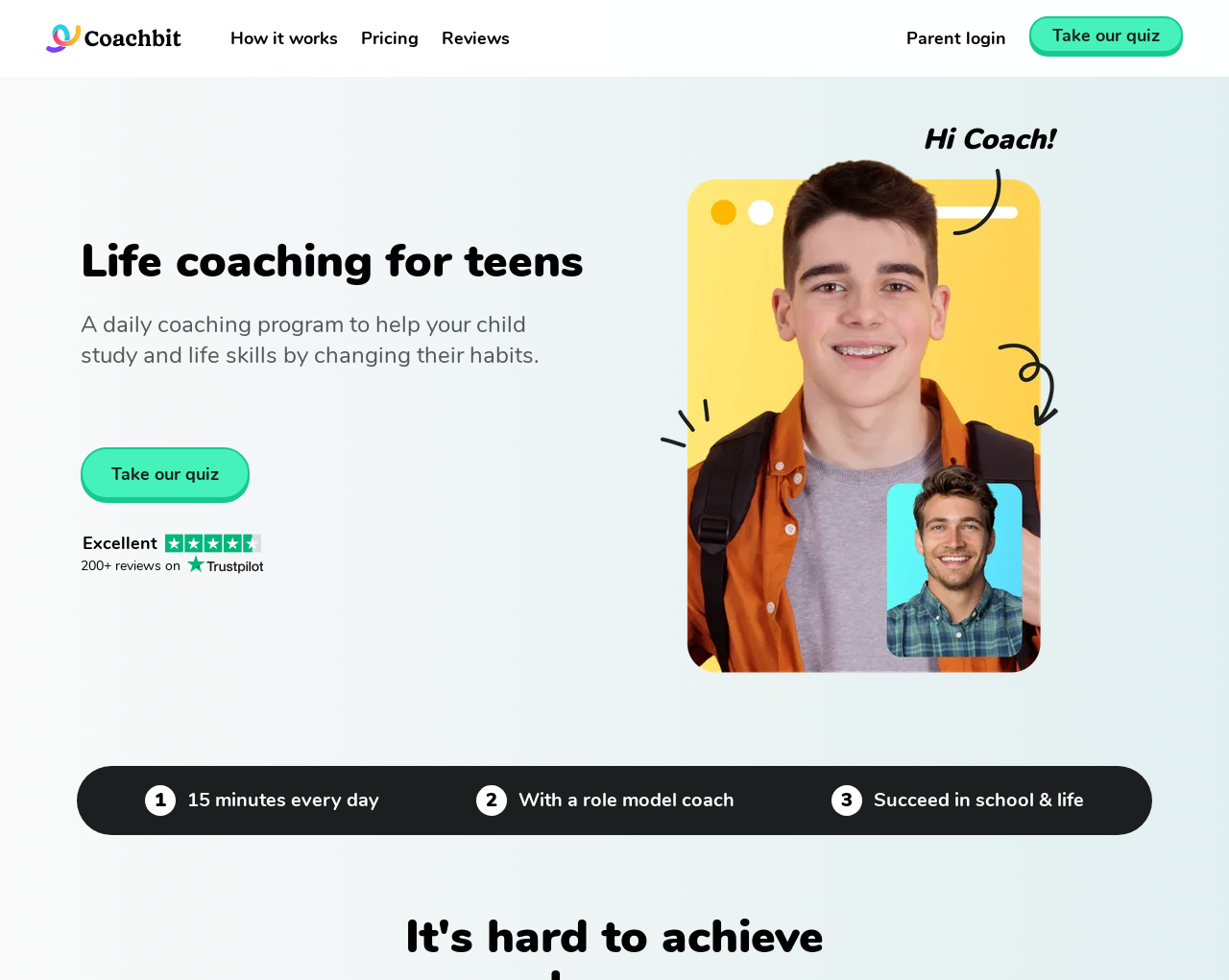Illustrate the webpage thoroughly, mentioning all important details.

The webpage is about Coachbit, a life coaching program for kids and teens. At the top left corner, there is a Coachbit logo, which is an image linked to the website's homepage. Next to the logo, there are several navigation links, including "How it works", "Pricing", "Reviews", and "Parent login", which are aligned horizontally. 

Below the navigation links, there is a heading that reads "Life coaching for teens". Underneath the heading, there is a brief description of the program, which explains that it is a daily coaching program to help children develop study and life skills by changing their habits. 

On the same level as the description, there are two calls-to-action: "Take our quiz" and a review from Trustpilot, which includes a rating of 4.6 out of 5 stars and a Trustpilot logo. 

On the right side of the page, there is an image of a young male student smiling while chatting to his coach, which takes up a significant portion of the page. 

At the bottom of the page, there are four short phrases that describe the program's benefits, including "15 minutes every day", "2", "With a role model coach", and "Succeed in school & life". These phrases are aligned horizontally and are positioned below the image of the student. 

Finally, there is an iframe that contains a Coachbit video, which is located at the bottom right corner of the page.